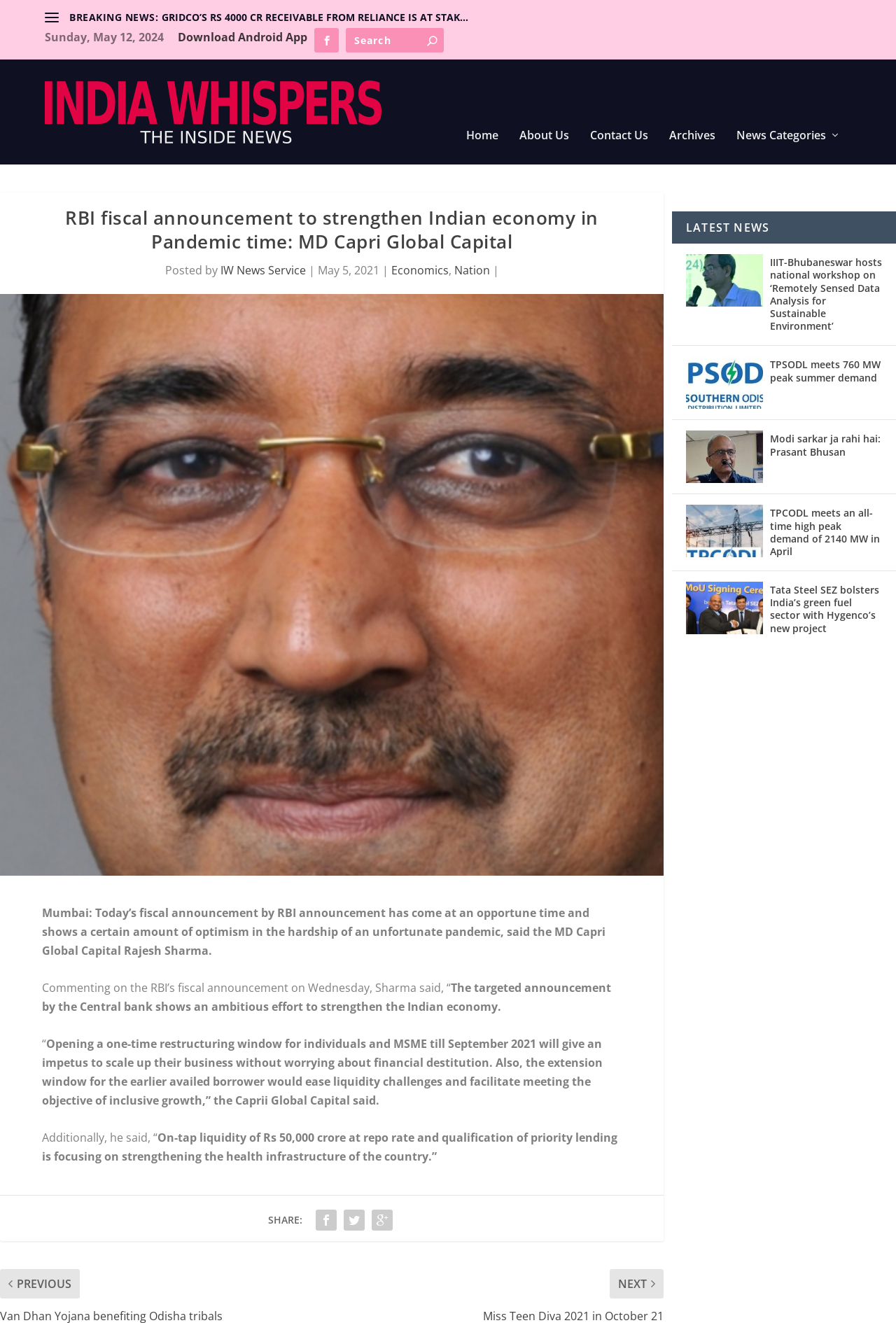What is the category of the article?
Carefully analyze the image and provide a thorough answer to the question.

I found the category of the article by looking at the link element that says 'Economics' which is located below the heading 'RBI fiscal announcement to strengthen Indian economy in Pandemic time: MD Capri Global Capital'.